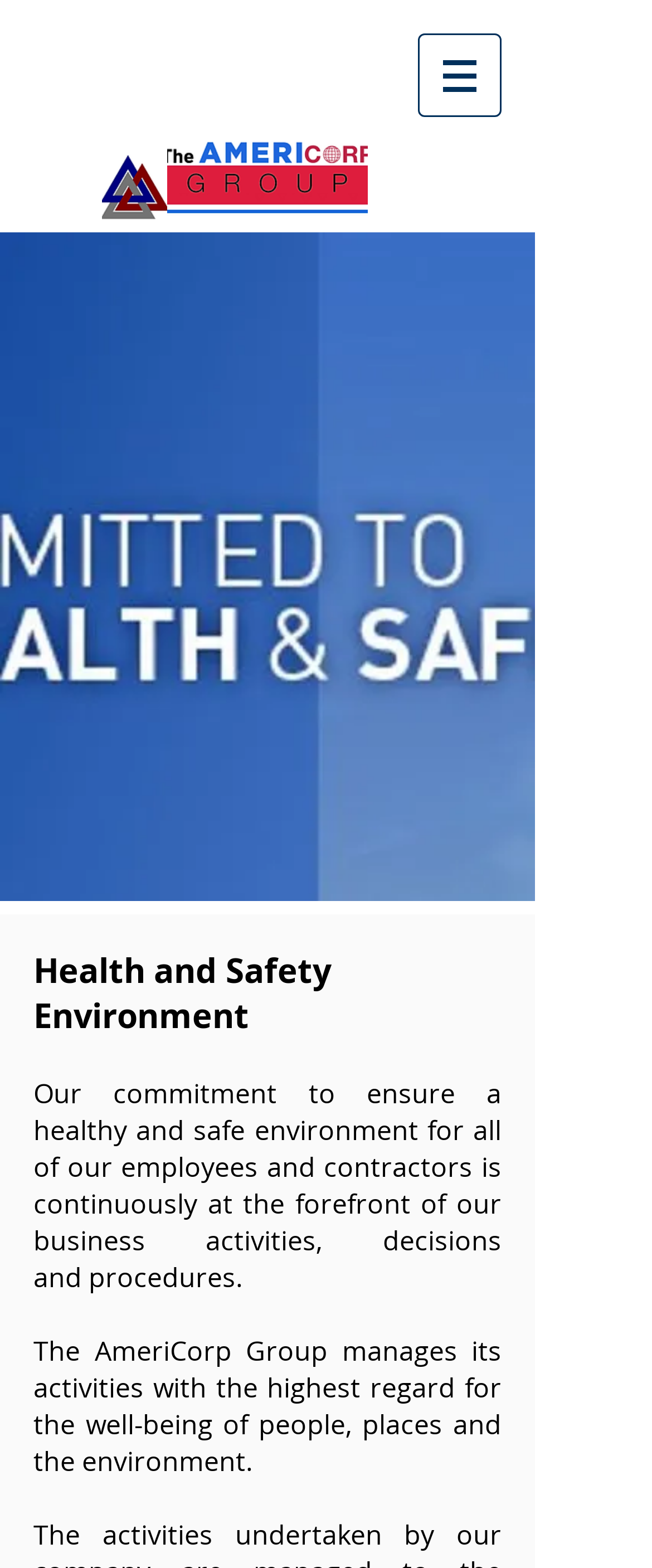Provide a thorough description of this webpage.

The webpage is about Health and Safety, specifically highlighting The AmeriCorp Group's commitment to ensuring a healthy and safe environment for its employees and contractors. 

At the top of the page, there is a navigation menu labeled "Site" with a button that has a popup menu. The button is accompanied by a small image. 

On the left side of the page, there are two images, one of which is a logo of AmeriCorpGroup1, and the other is an image of Valknut-6-Crossings. 

Below these images, there is a large banner image that spans most of the page's width, titled "Health-Safety-Banner". 

Below the banner, there are three paragraphs of text. The first paragraph is titled "Health and Safety Environment". The second paragraph is a brief description of the company's commitment to ensuring a healthy and safe environment. The third paragraph elaborates on the company's regard for the well-being of people, places, and the environment.